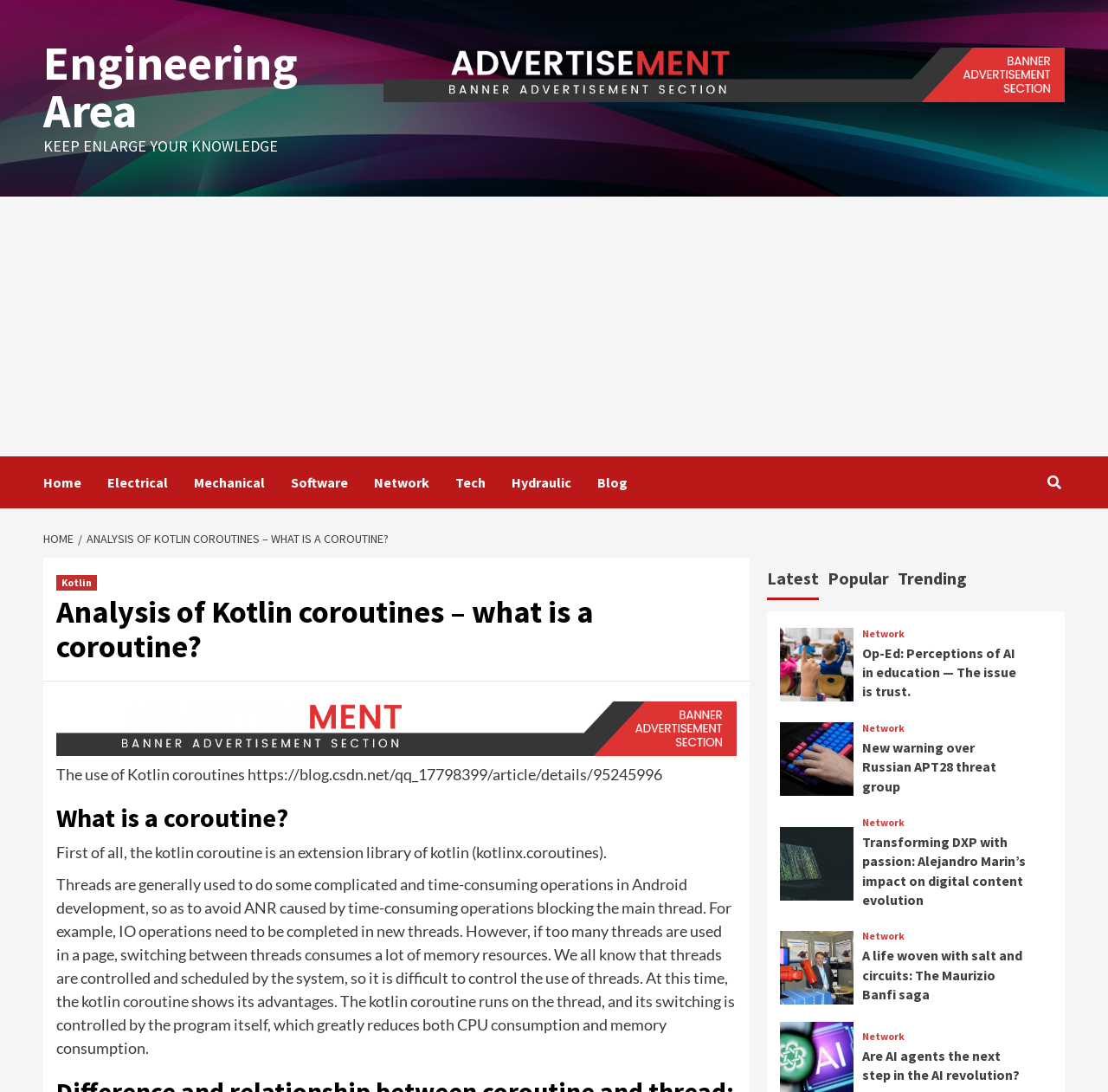What is the title of the first article in the list?
From the details in the image, answer the question comprehensively.

I found the title of the first article by looking at the elements with the role 'heading' which are located below the tablist, and the first one is 'Op-Ed: Perceptions of AI in education — The issue is trust.'.